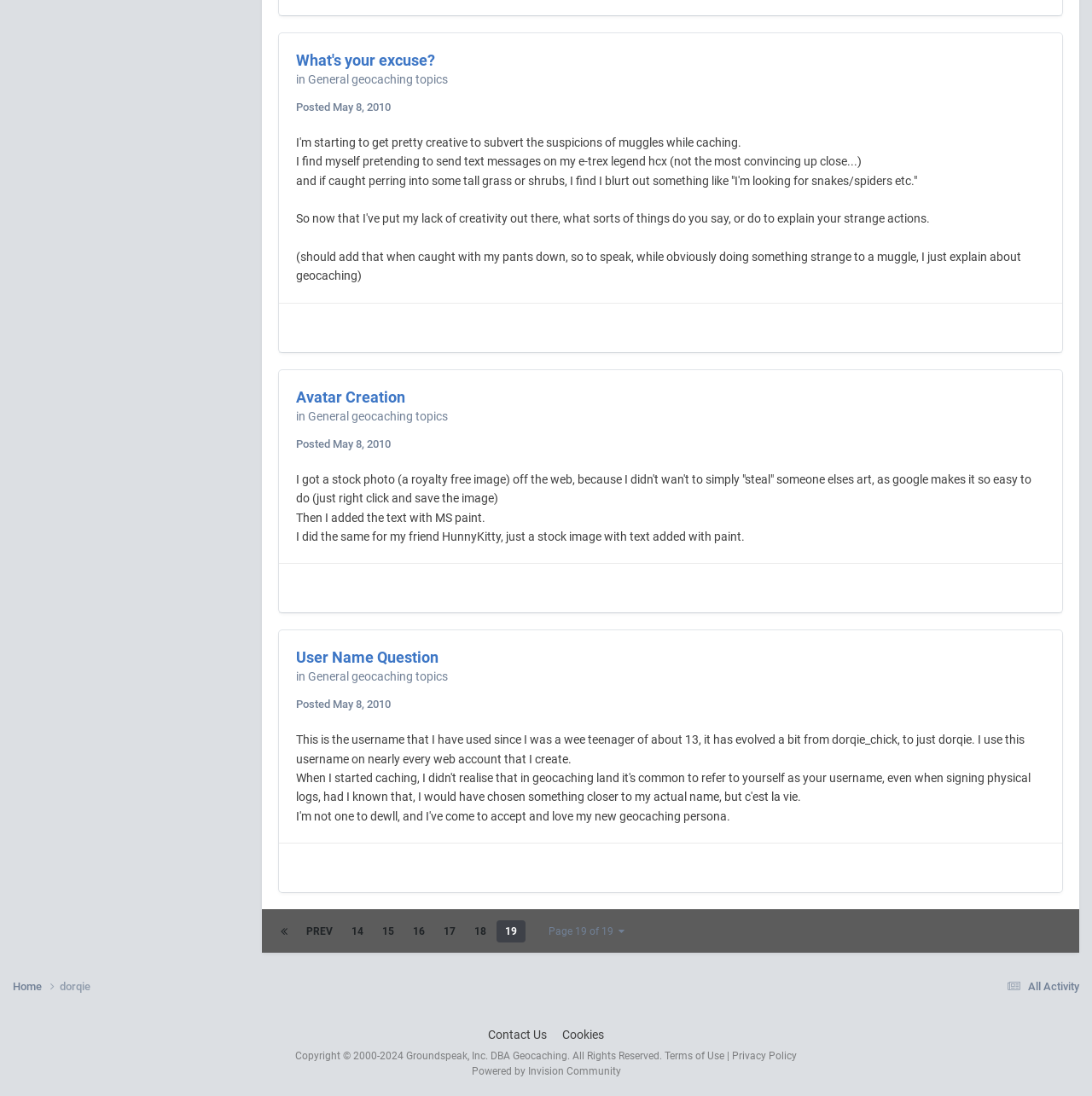What is the username of the user who posted the third article?
Please answer the question with a detailed response using the information from the screenshot.

The third article has a link 'Posted May 8, 2010' and the username 'dorqie' is mentioned at the top of the webpage, which indicates that the username of the user who posted the third article is 'dorqie'.